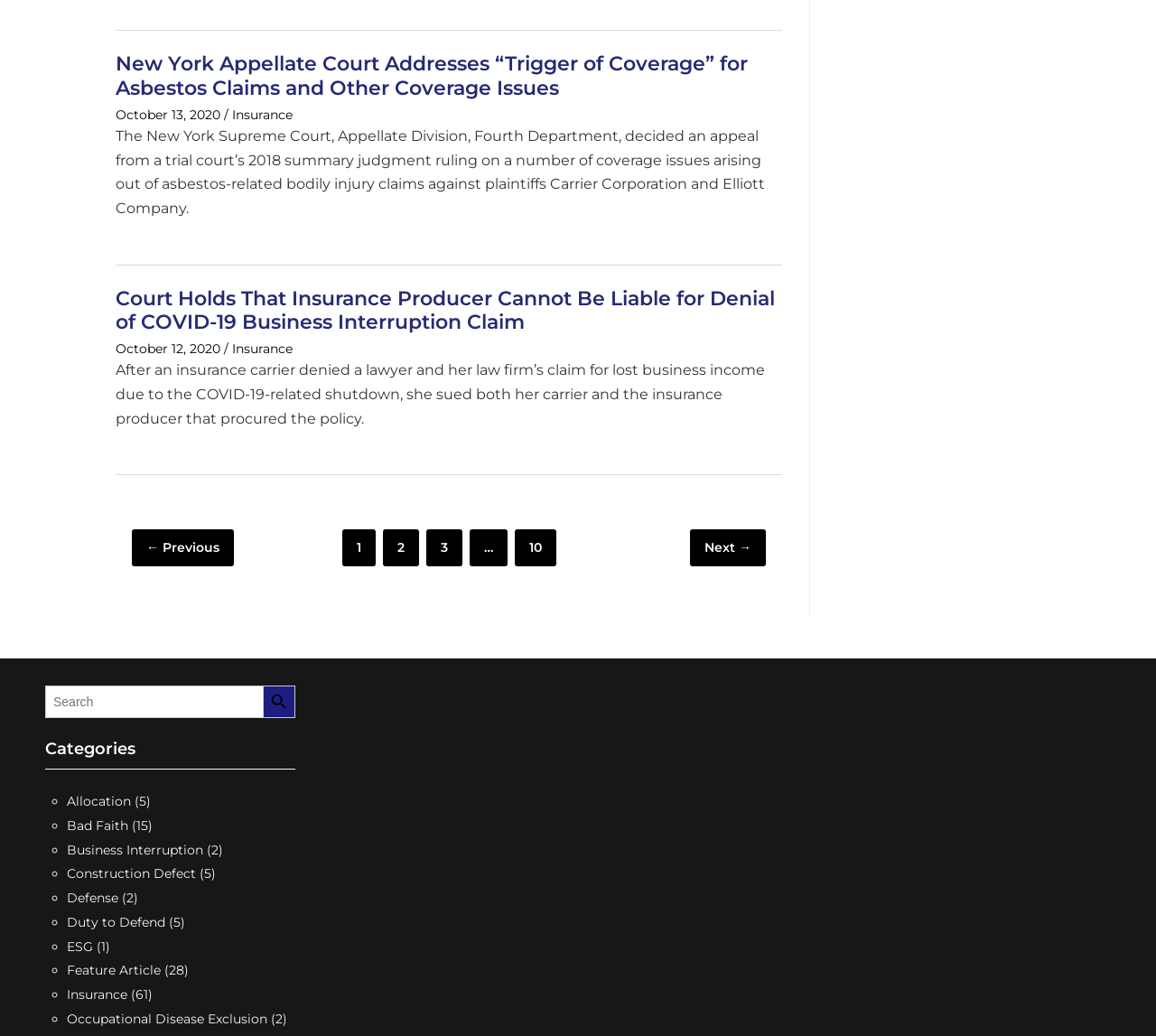Locate the bounding box coordinates of the UI element described by: "Feature Article". The bounding box coordinates should consist of four float numbers between 0 and 1, i.e., [left, top, right, bottom].

[0.058, 0.929, 0.139, 0.944]